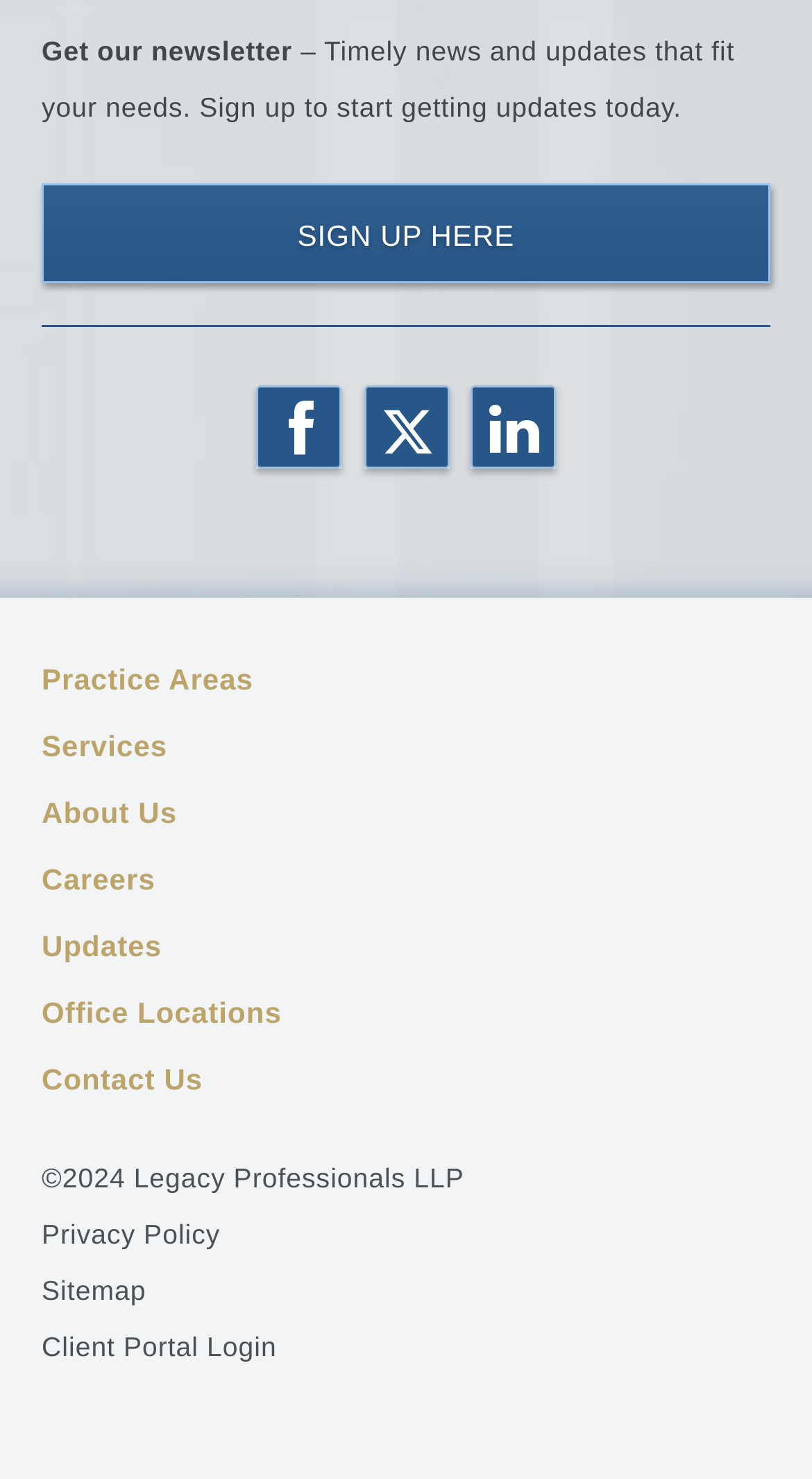Please identify the bounding box coordinates of the region to click in order to complete the task: "Login to Client Portal". The coordinates must be four float numbers between 0 and 1, specified as [left, top, right, bottom].

[0.051, 0.9, 0.341, 0.921]